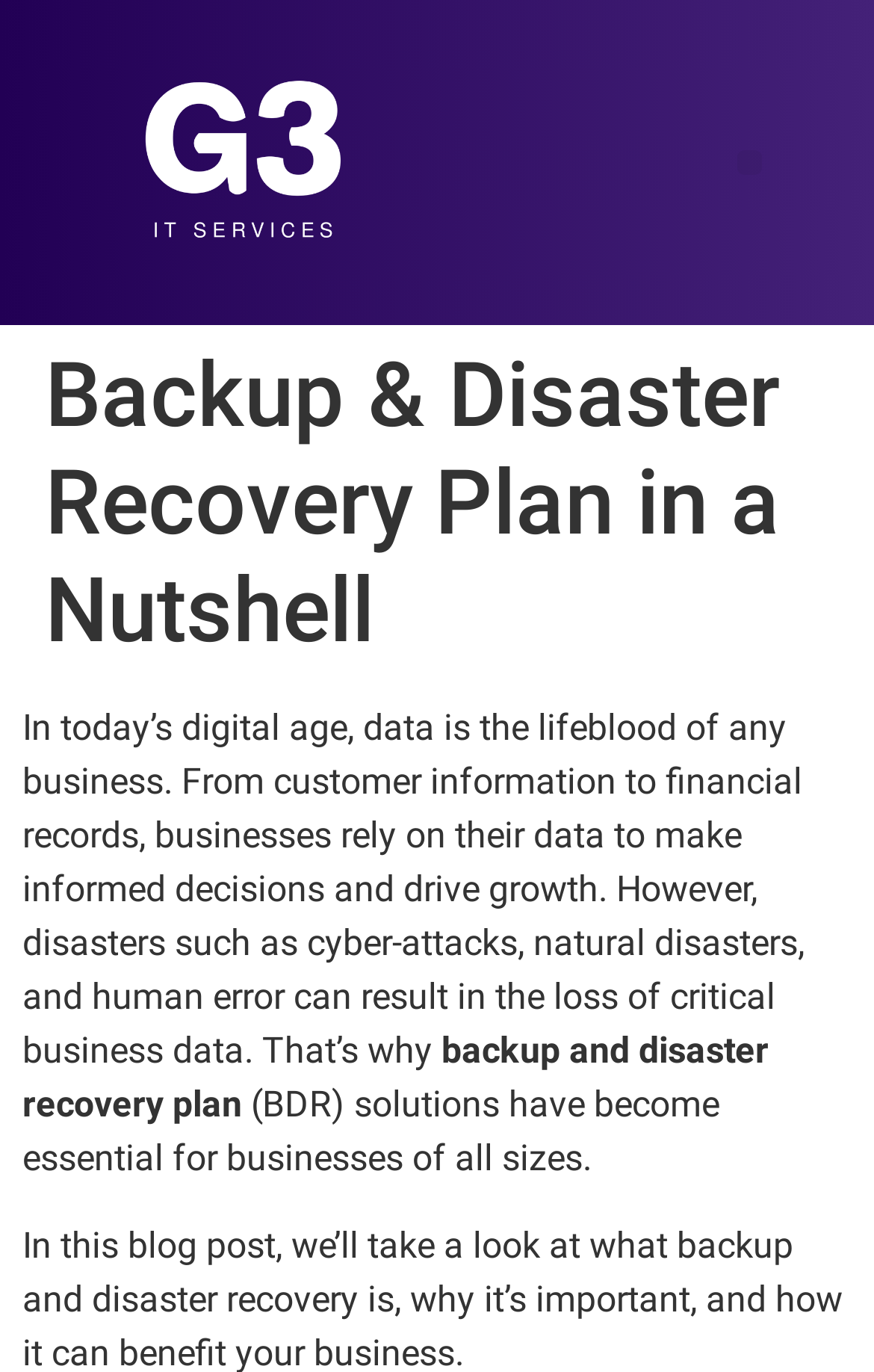Given the element description alt="G3 IT Services", identify the bounding box coordinates for the UI element on the webpage screenshot. The format should be (top-left x, top-left y, bottom-right x, bottom-right y), with values between 0 and 1.

[0.09, 0.026, 0.474, 0.211]